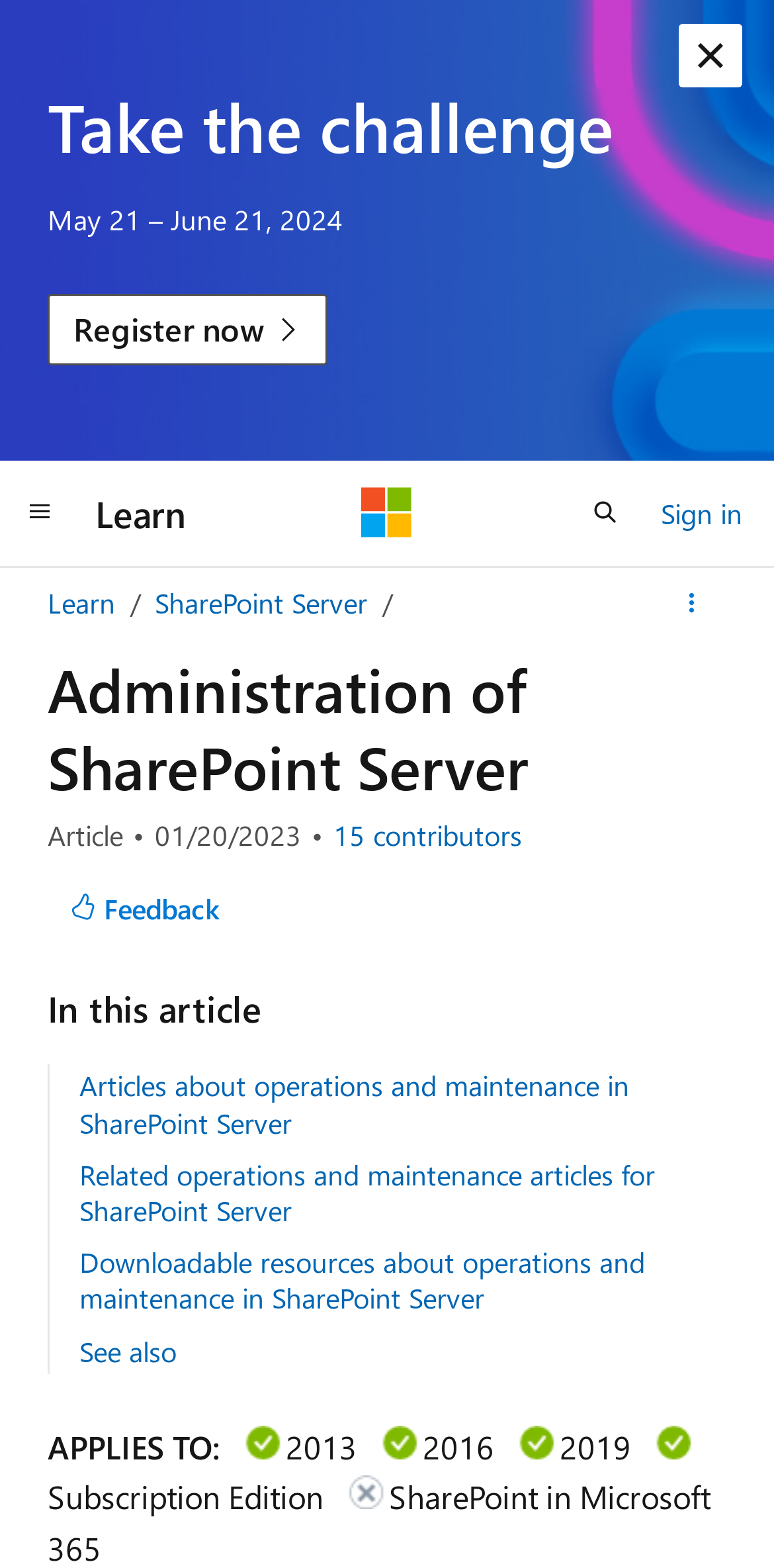Given the description of the UI element: "15 contributors", predict the bounding box coordinates in the form of [left, top, right, bottom], with each value being a float between 0 and 1.

[0.431, 0.523, 0.674, 0.543]